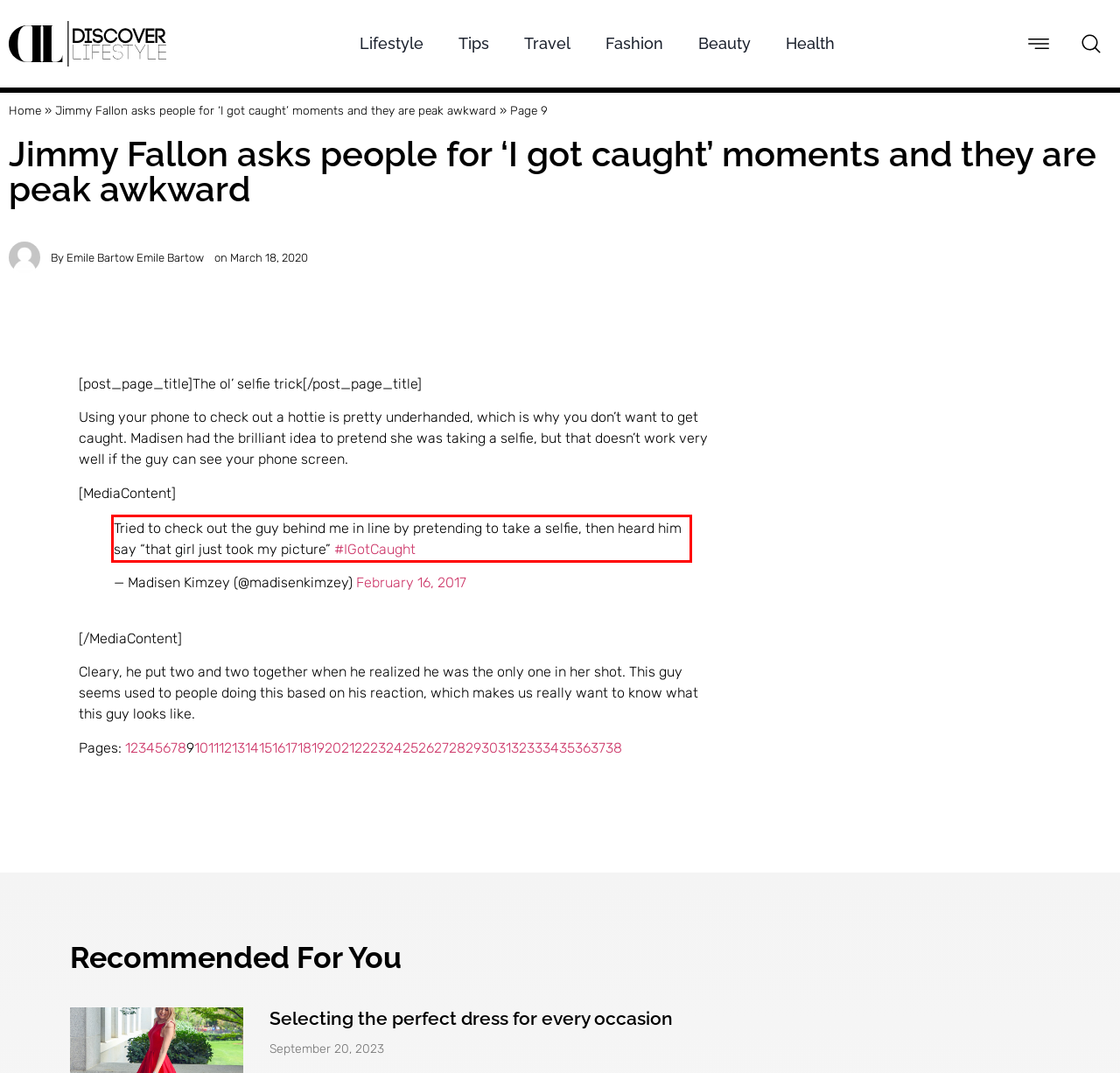Given the screenshot of a webpage, identify the red rectangle bounding box and recognize the text content inside it, generating the extracted text.

Tried to check out the guy behind me in line by pretending to take a selfie, then heard him say “that girl just took my picture” #IGotCaught